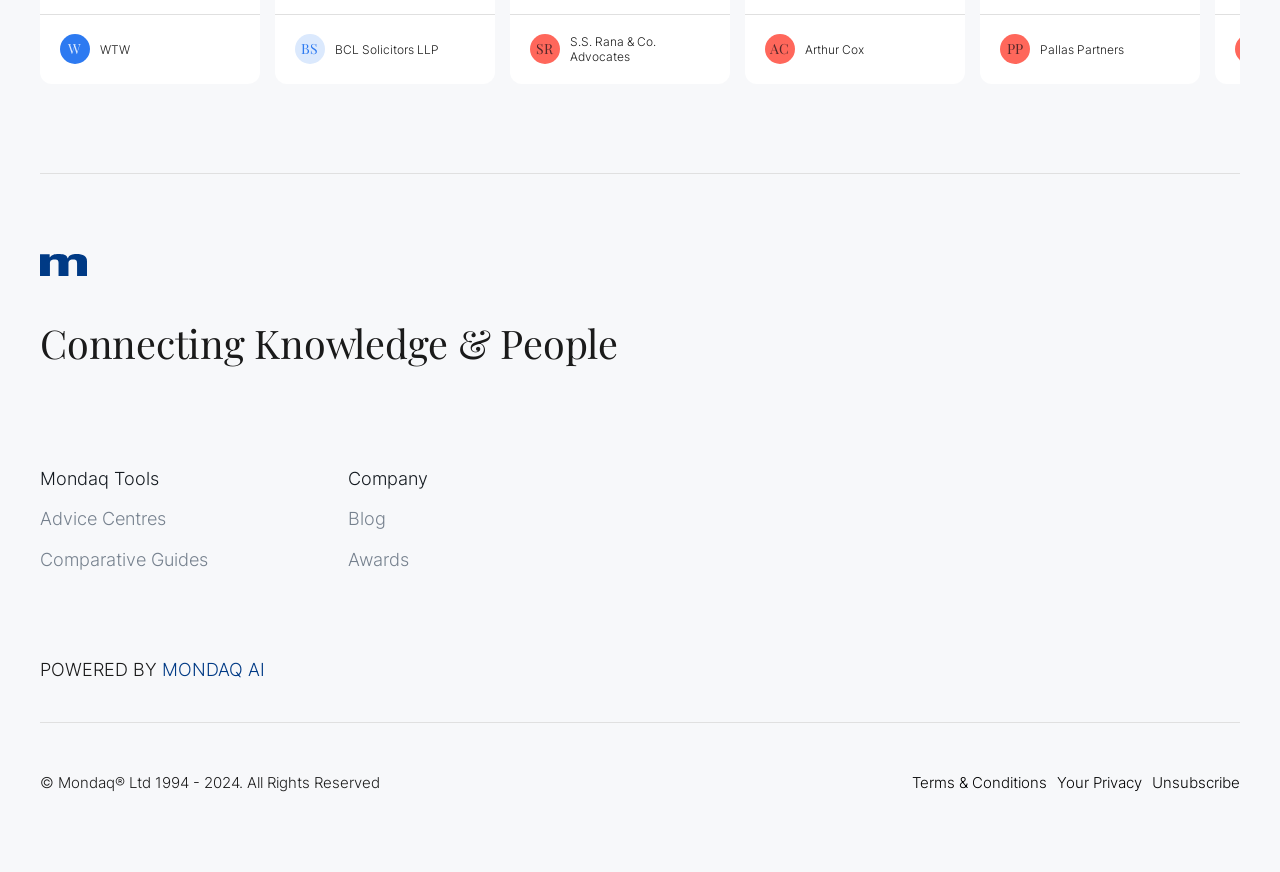Locate the bounding box coordinates of the element that should be clicked to fulfill the instruction: "click Mondaq".

[0.031, 0.267, 0.969, 0.328]